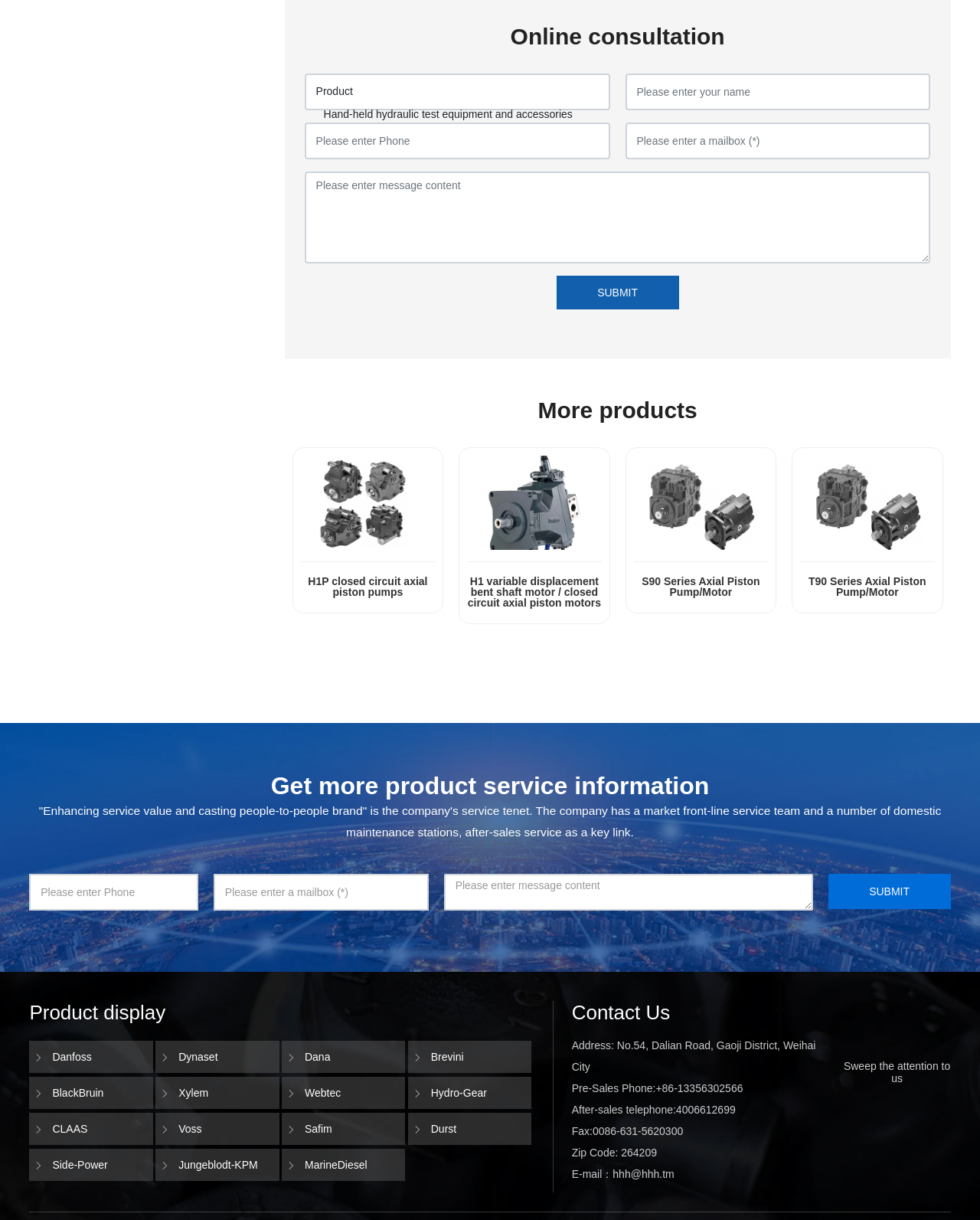Please study the image and answer the question comprehensively:
What is the purpose of the online consultation?

The online consultation is likely for customers to get more product service information, as indicated by the 'Get more product service information' text on the webpage.